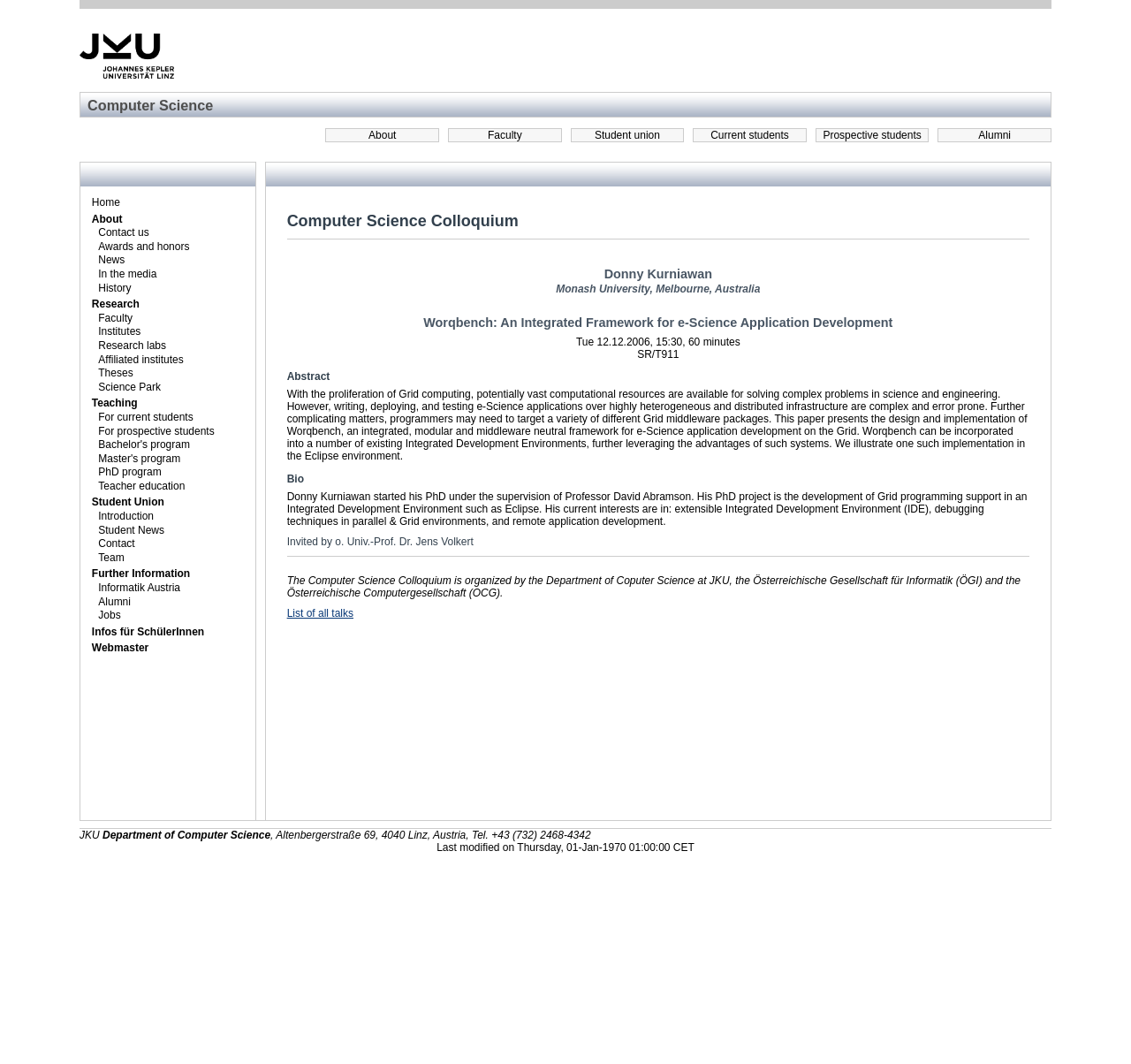Identify the bounding box for the UI element described as: "Current students". Ensure the coordinates are four float numbers between 0 and 1, formatted as [left, top, right, bottom].

[0.628, 0.121, 0.698, 0.133]